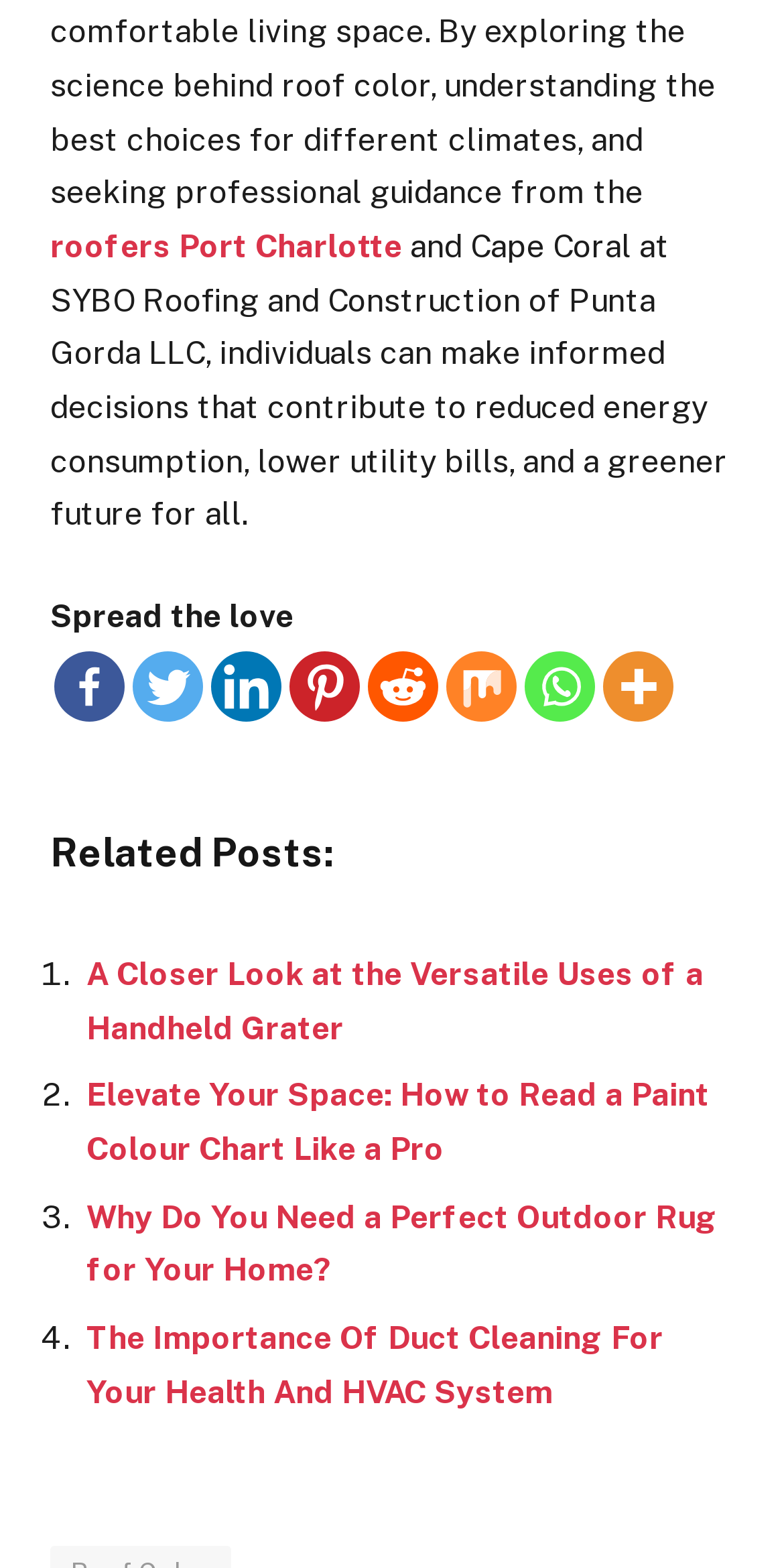Kindly respond to the following question with a single word or a brief phrase: 
What social media platforms are available for sharing?

Facebook, Twitter, Linkedin, Pinterest, Reddit, Mix, Whatsapp